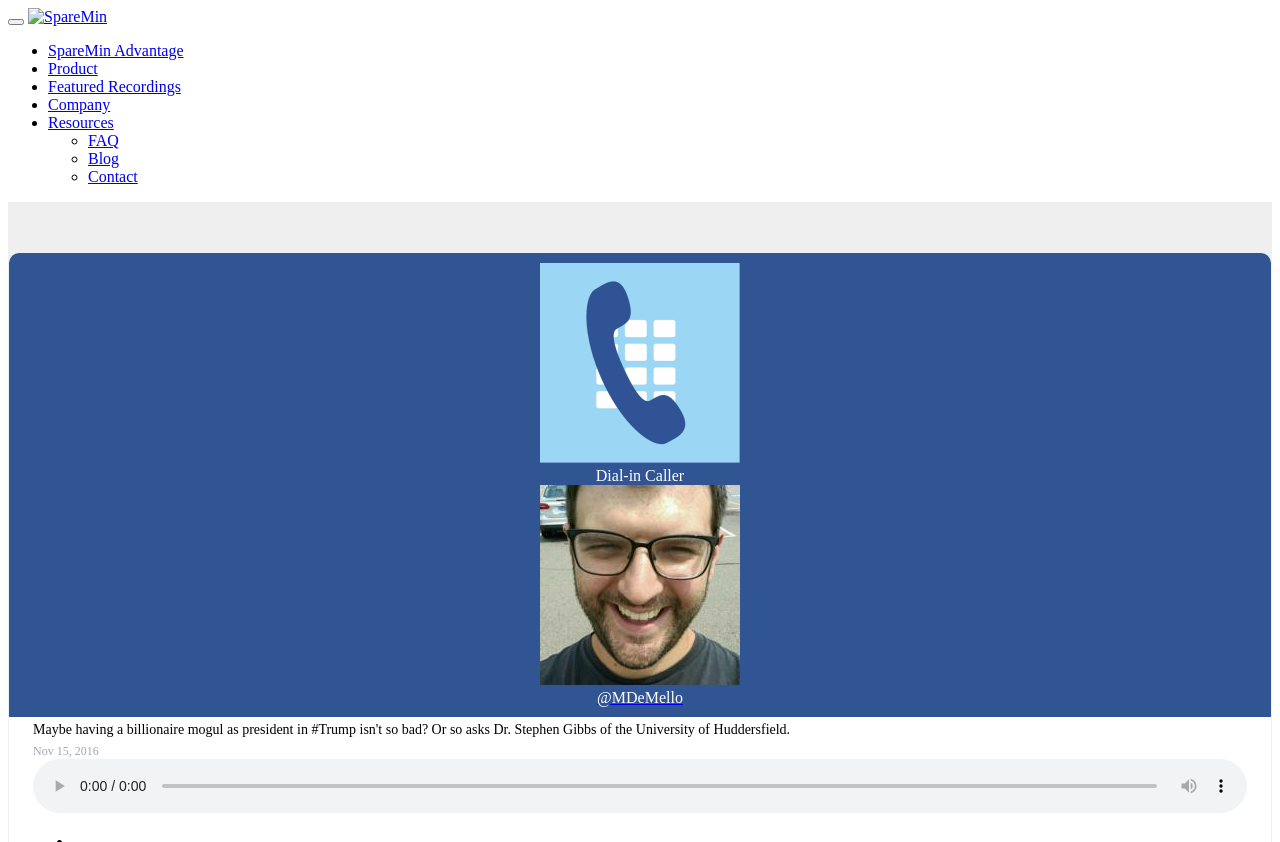Provide a thorough description of the webpage you see.

This webpage appears to be a podcast or audio recording page. At the top, there is a button and a link to "SpareMin" with an accompanying image. Below this, there is a list of links, including "SpareMin Advantage", "Product", "Featured Recordings", "Company", and "Resources", each preceded by a bullet point. 

To the right of this list, there is a vertical menu with links to "FAQ", "Blog", and "Contact". Below this menu, there is a large image, and a static text element displaying the title "Dial-in Caller". 

At the bottom of the page, there is a link to "@MDeMello" with an accompanying image. Next to this, there is a static text element displaying the date "Nov 15, 2016". 

Further down, there are several audio controls, including a play button, a slider to scrub through the audio, a mute button, and a button to show more media controls. These controls are currently disabled.